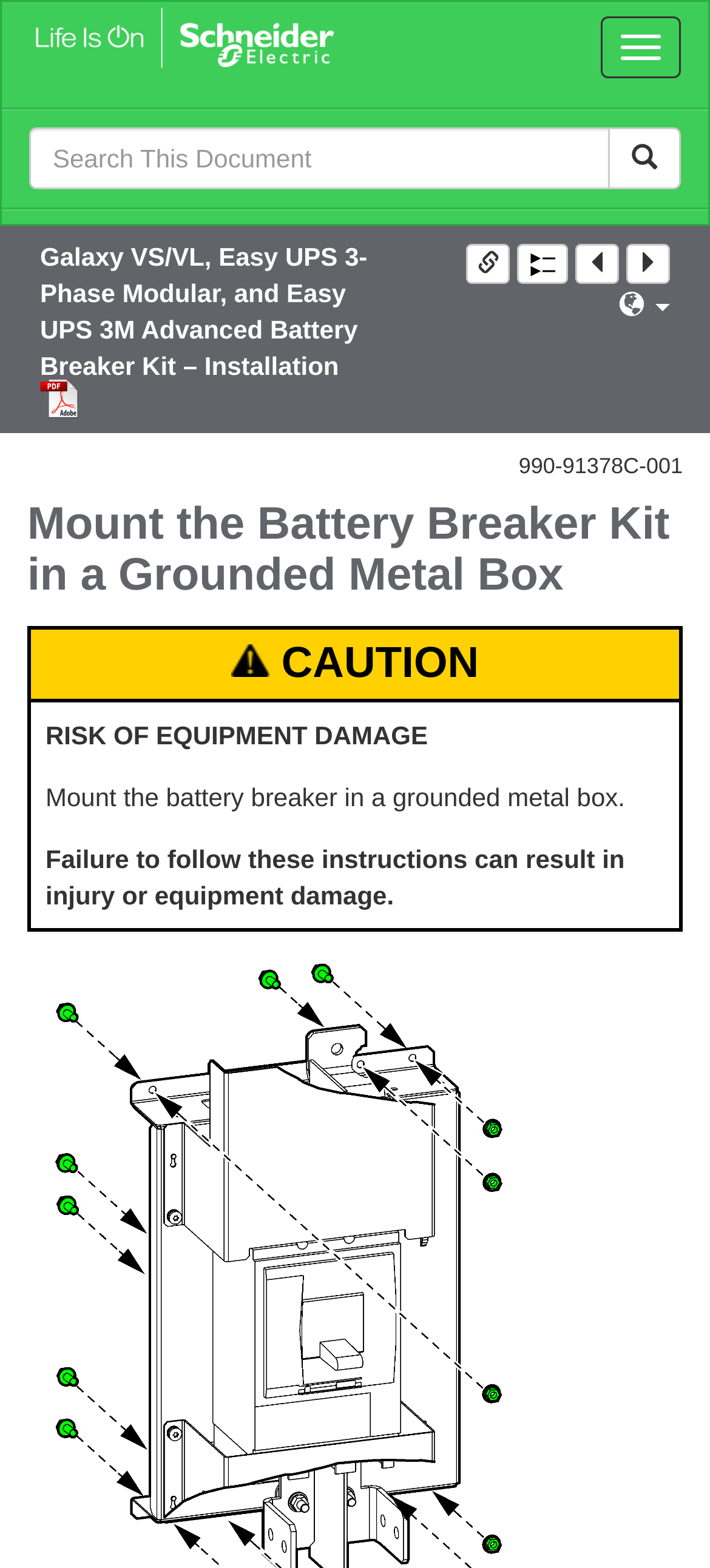What is the purpose of the battery breaker kit?
Analyze the image and deliver a detailed answer to the question.

I analyzed the table on the webpage and found a row with a column header 'CAUTION' and a gridcell with text 'RISK OF EQUIPMENT DAMAGE Mount the battery breaker in a grounded metal box. Failure to follow these instructions can result in injury or equipment damage.' This suggests that the purpose of the battery breaker kit is to prevent equipment damage.